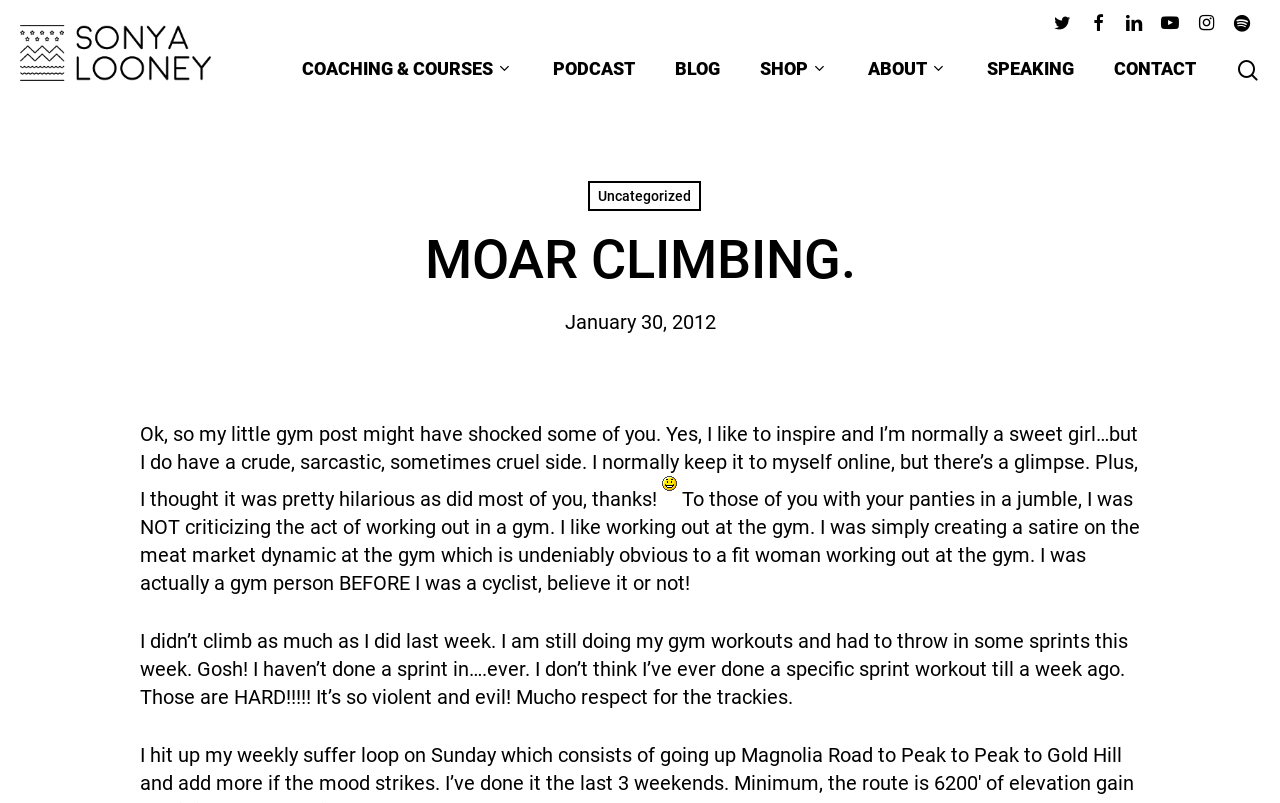What is the author's opinion on working out at the gym?
Using the image, provide a detailed and thorough answer to the question.

The author clarifies that she was not criticizing the act of working out at the gym, and in fact, she likes working out at the gym, having been a gym person before she was a cyclist.